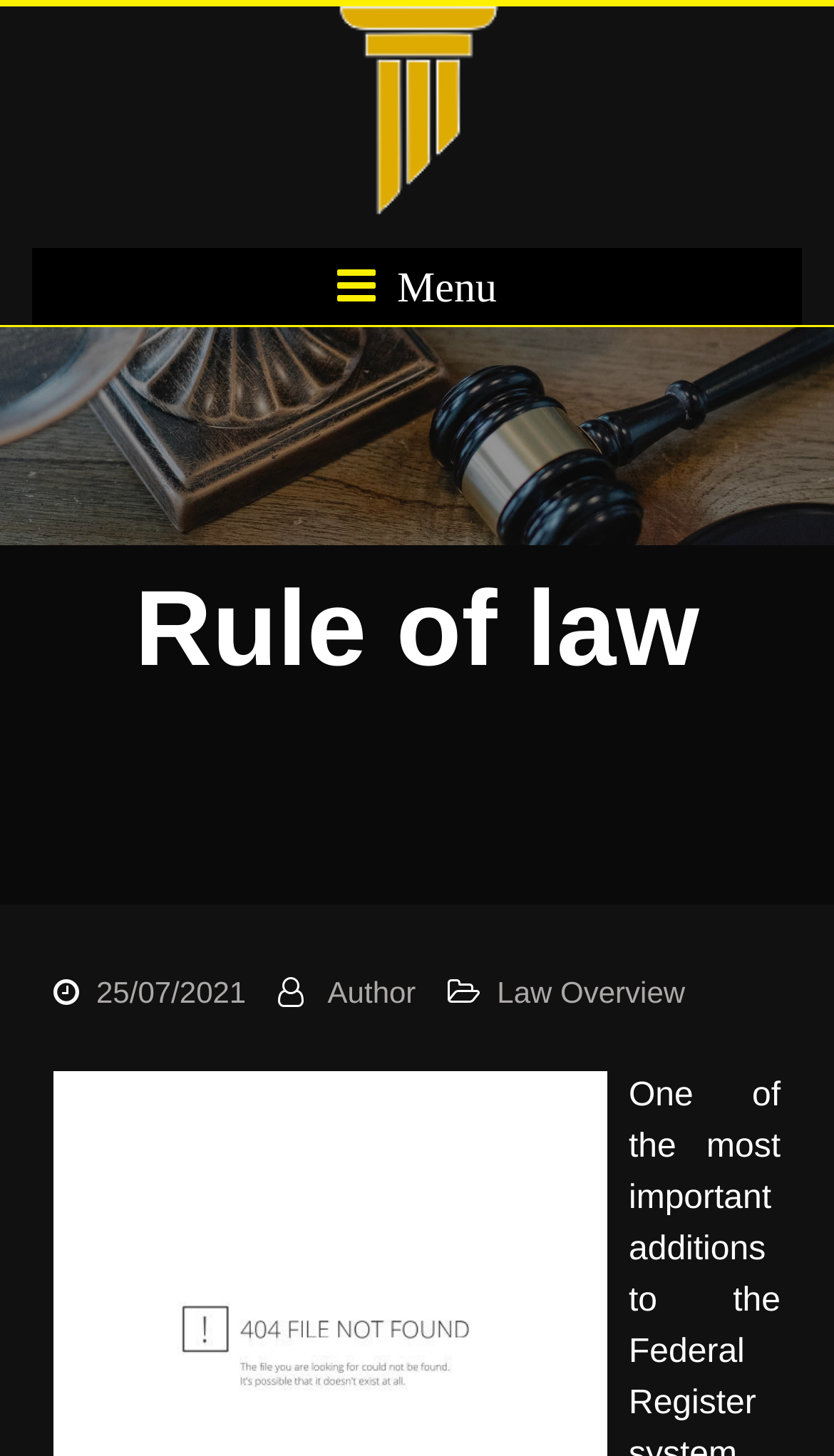Deliver a detailed narrative of the webpage's visual and textual elements.

The webpage is about the "Rule of Law" and is hosted on the website hocketoanbacninh.com. At the top, there is a link to the website's homepage, accompanied by an image of the website's logo, both positioned near the top center of the page. 

Below the logo, there is a menu heading denoted by the icon '\uf0c9', which is located near the top left corner of the page. 

The main heading "Rule of Law" is prominently displayed near the top center of the page. Underneath this heading, there is a section with three links: "25/07/2021", "Author", and "Law Overview", which are positioned in a horizontal row, with "25/07/2021" on the left, "Author" in the middle, and "Law Overview" on the right. The "25/07/2021" link also contains a time element.